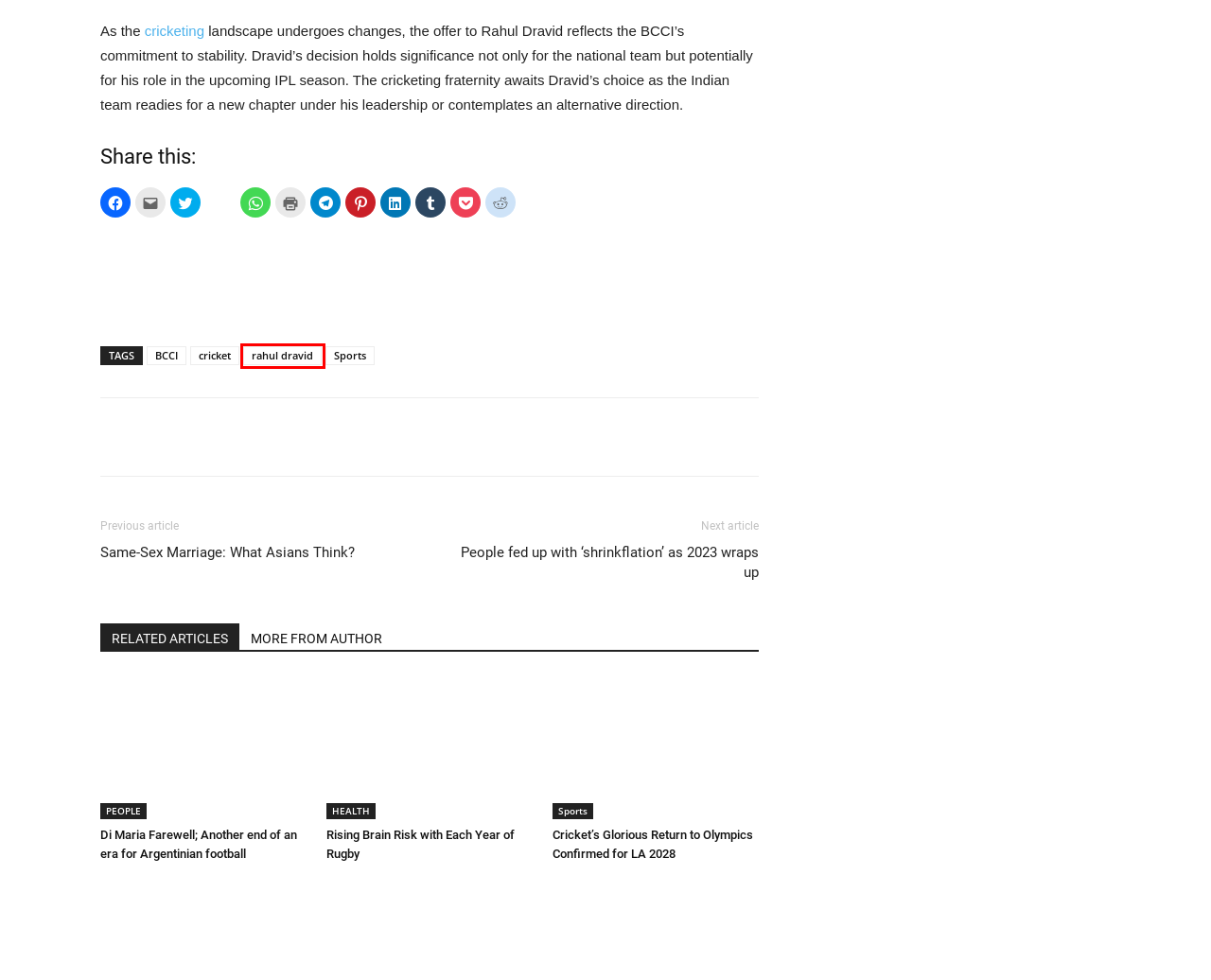Given a screenshot of a webpage with a red bounding box around a UI element, please identify the most appropriate webpage description that matches the new webpage after you click on the element. Here are the candidates:
A. rahul dravid Archives - Indian Flash
B. BUSINESS Archives - Indian Flash
C. BCCI Archives - Indian Flash
D. Football Archives - Indian Flash
E. cricket Archives - Indian Flash
F. Rising Brain Risk with Each Year of Rugby - Indian Flash
G. Cricket's Glorious Return to Olympics Confirmed for LA 2028 - Indian Flash
H. People fed up with ‘shrinkflation’ as 2023 wraps up - Indian Flash

A